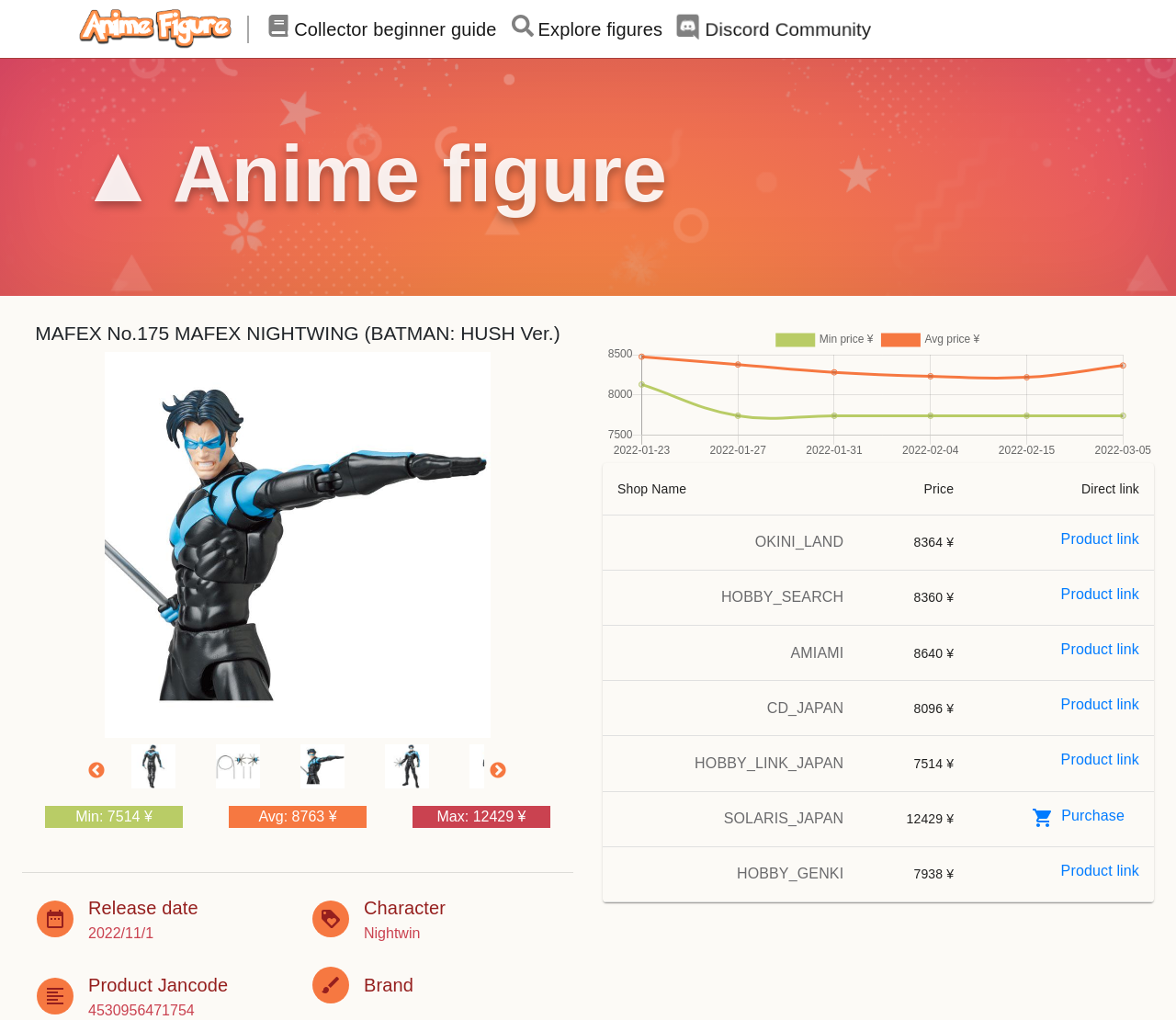Locate the bounding box coordinates of the UI element described by: "→". Provide the coordinates as four float numbers between 0 and 1, formatted as [left, top, right, bottom].

[0.409, 0.734, 0.438, 0.771]